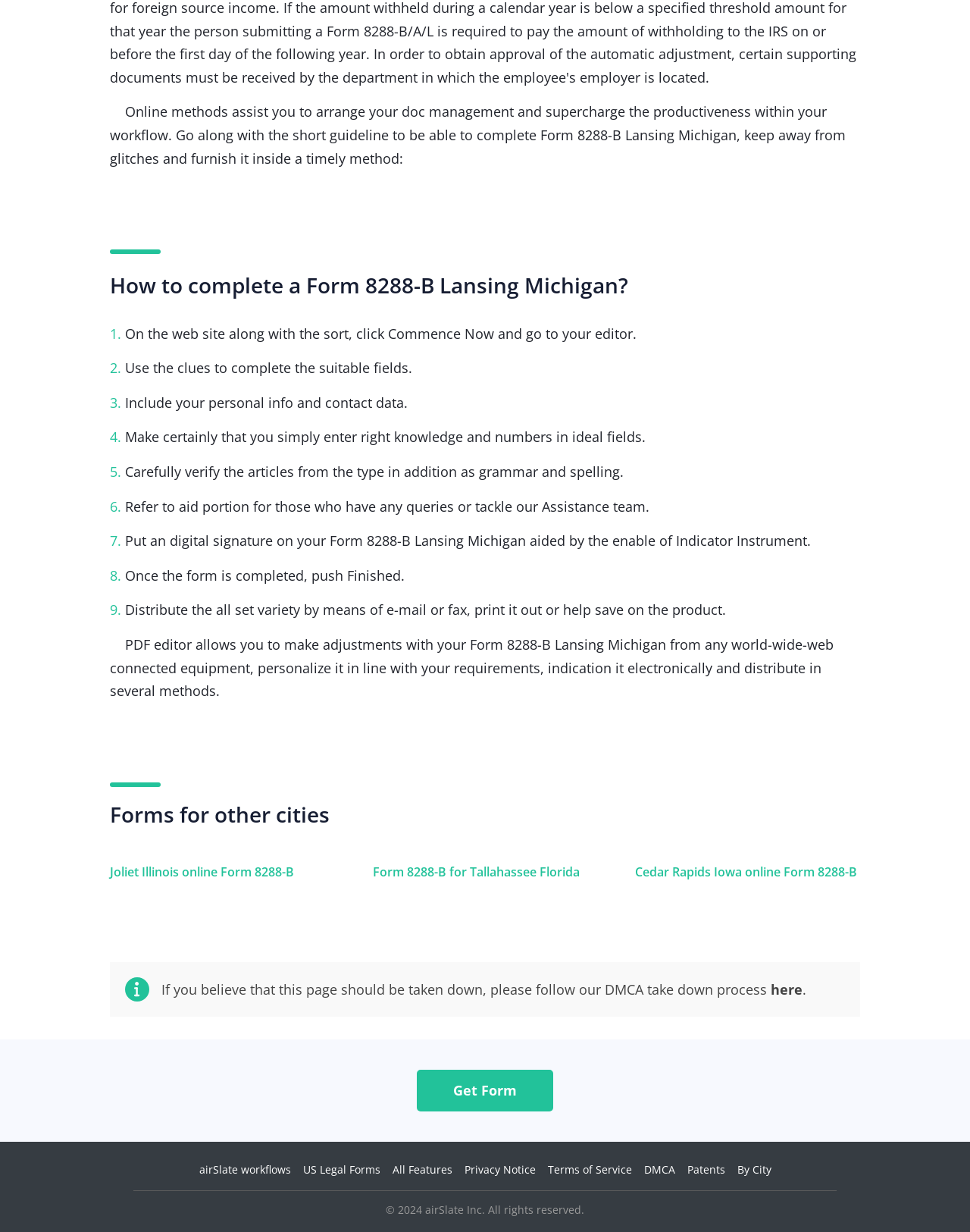Specify the bounding box coordinates of the region I need to click to perform the following instruction: "Click the 'airSlate workflows' link". The coordinates must be four float numbers in the range of 0 to 1, i.e., [left, top, right, bottom].

[0.205, 0.943, 0.3, 0.955]